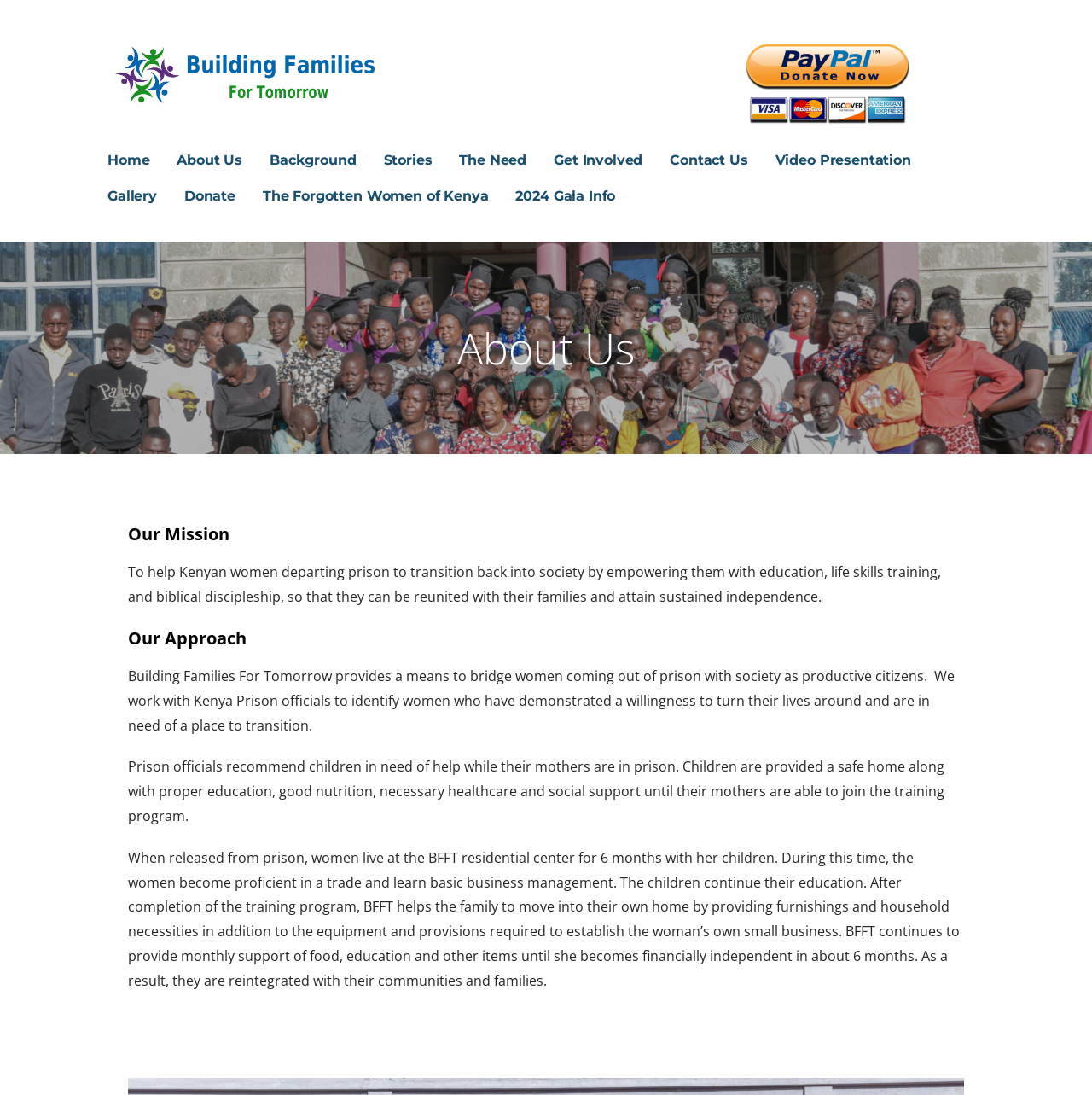What is provided to children while their mothers are in prison?
Analyze the image and provide a thorough answer to the question.

Prison officials recommend children in need of help while their mothers are in prison. Children are provided a safe home along with proper education, good nutrition, necessary healthcare and social support until their mothers are able to join the training program.